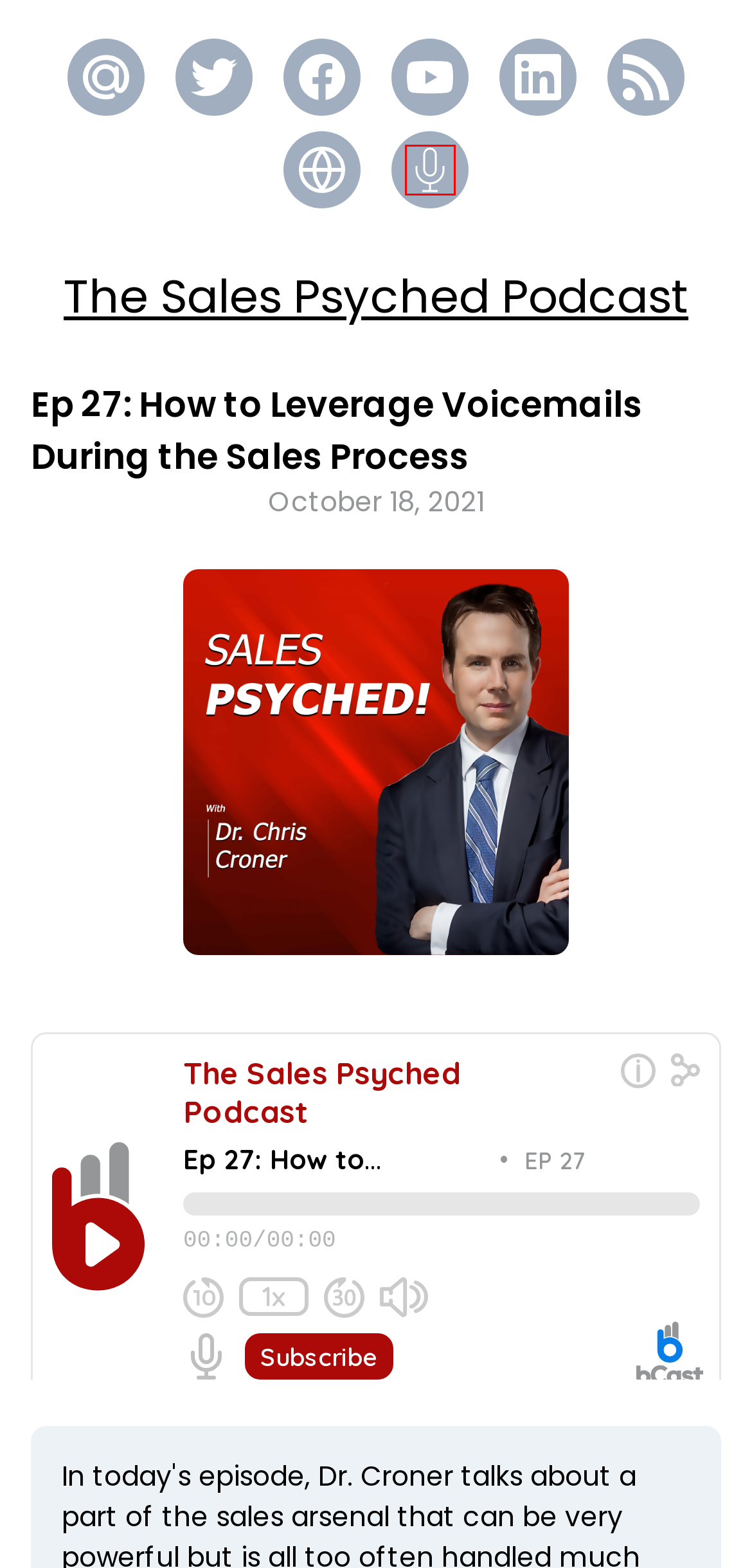You have a screenshot of a webpage with an element surrounded by a red bounding box. Choose the webpage description that best describes the new page after clicking the element inside the red bounding box. Here are the candidates:
A. Fame - The B2B Podcast Agency
B. 8 Key Components of an Effective Sales Script - SalesDrive Tips
C. Open-Ended Questions Sales Reps Should Ask to Improve Sales
D. Identify Top Producers with Our Sales Personality Test | SalesDrive
E. bCast
F. The Sales Psyched Podcast
G. Hosting & Distribution For High Growth Podcasts | bCast
H. Abney - Podcast AI

E